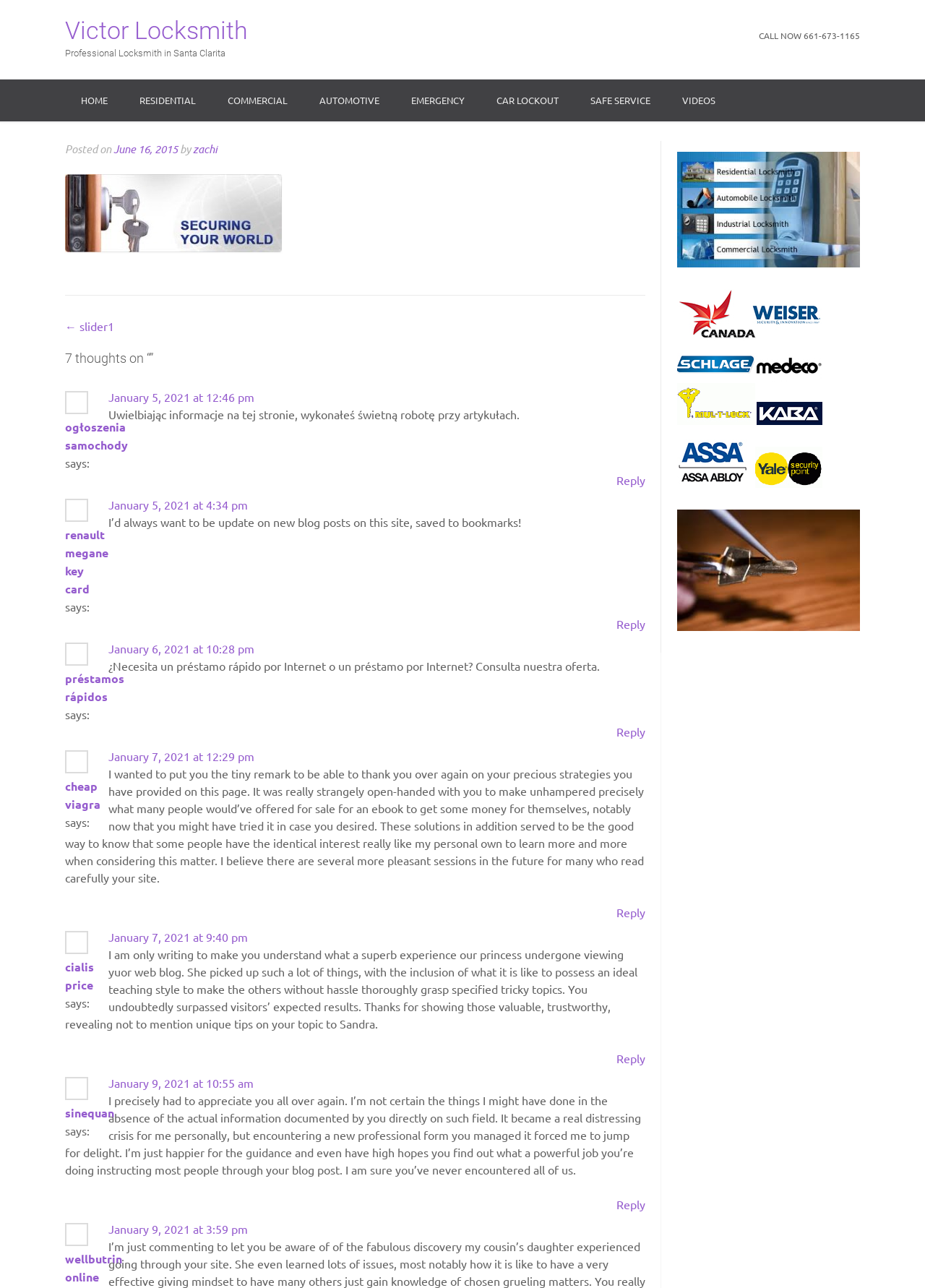Please identify the bounding box coordinates of the clickable area that will fulfill the following instruction: "Click on 'RESIDENTIAL'". The coordinates should be in the format of four float numbers between 0 and 1, i.e., [left, top, right, bottom].

[0.134, 0.062, 0.229, 0.095]